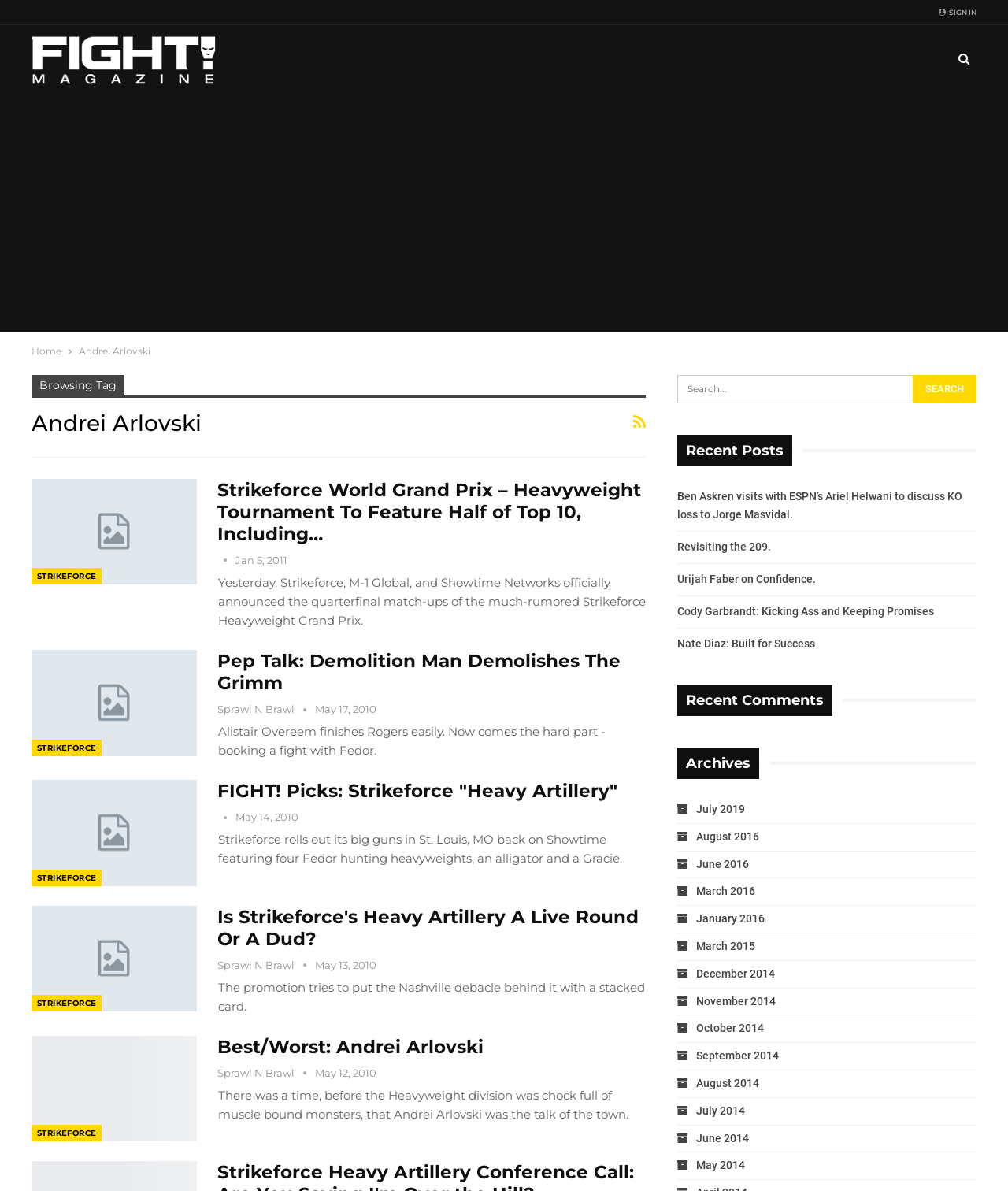Please identify the bounding box coordinates of the element that needs to be clicked to perform the following instruction: "Search for:".

[0.672, 0.315, 0.969, 0.339]